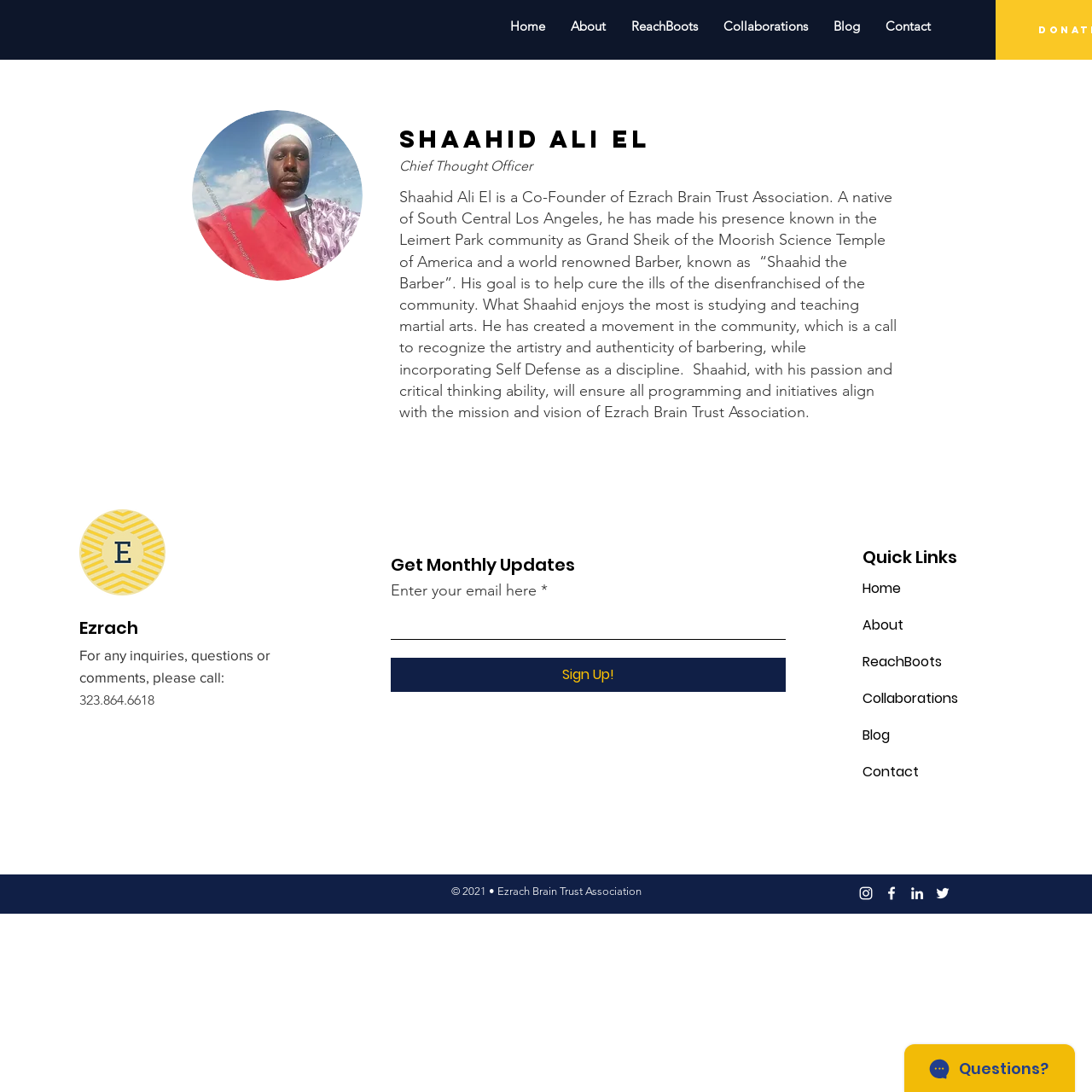Please reply to the following question using a single word or phrase: 
What is the phone number for inquiries?

323.864.6618